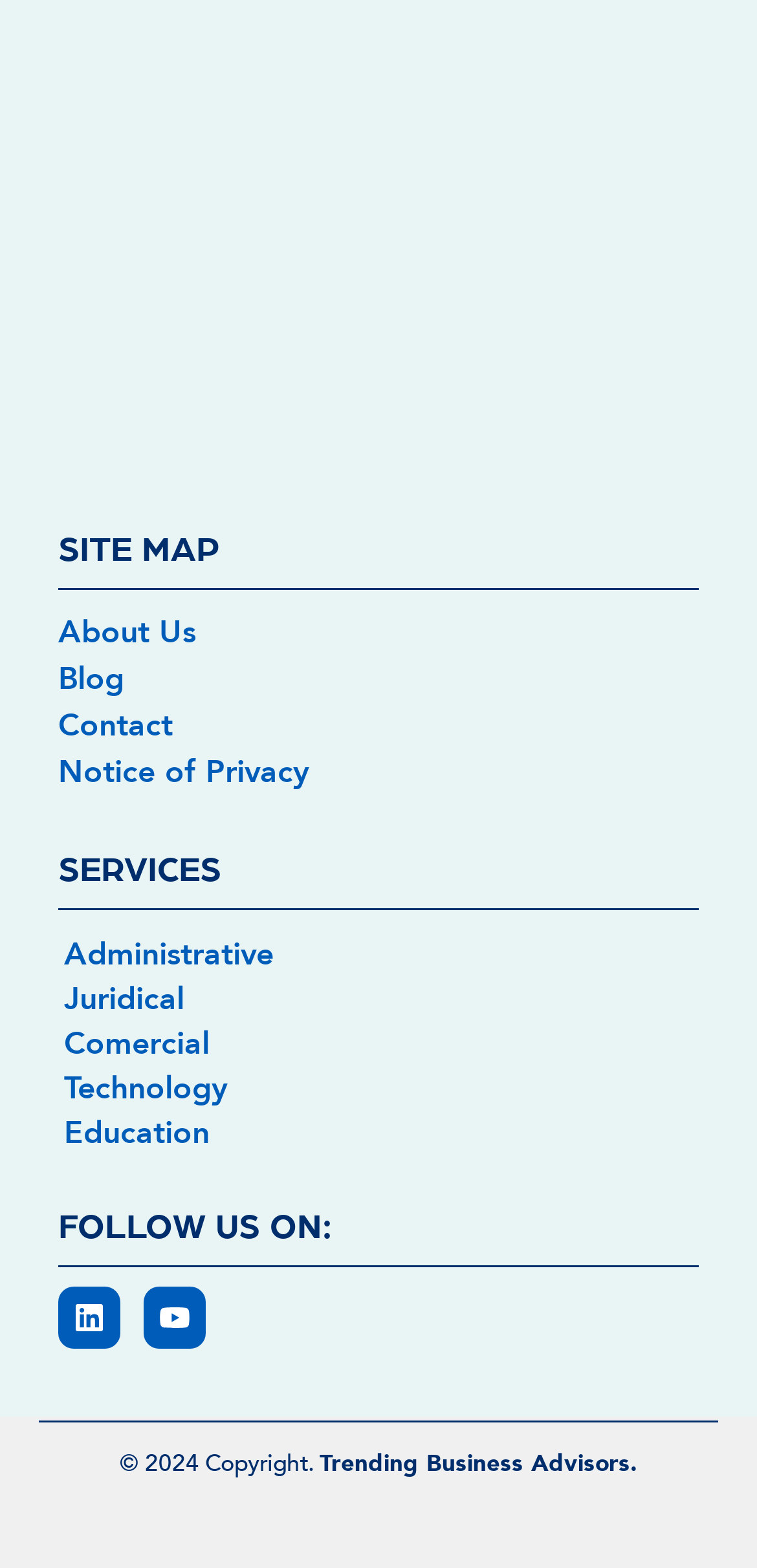Predict the bounding box of the UI element that fits this description: "Blog".

[0.077, 0.419, 0.923, 0.449]